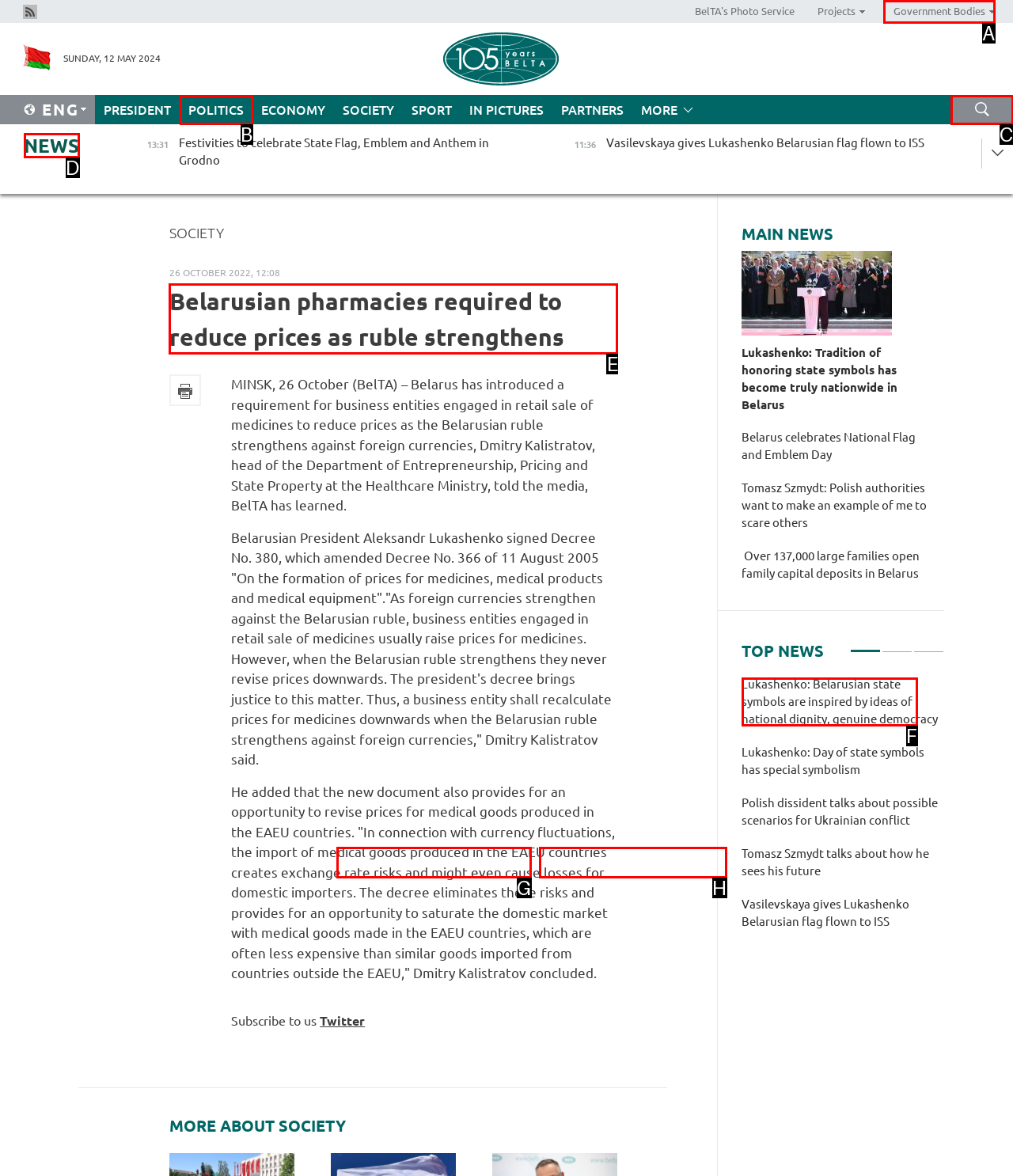Determine which UI element you should click to perform the task: Read 'Belarusian pharmacies required to reduce prices as ruble strengthens' article
Provide the letter of the correct option from the given choices directly.

E